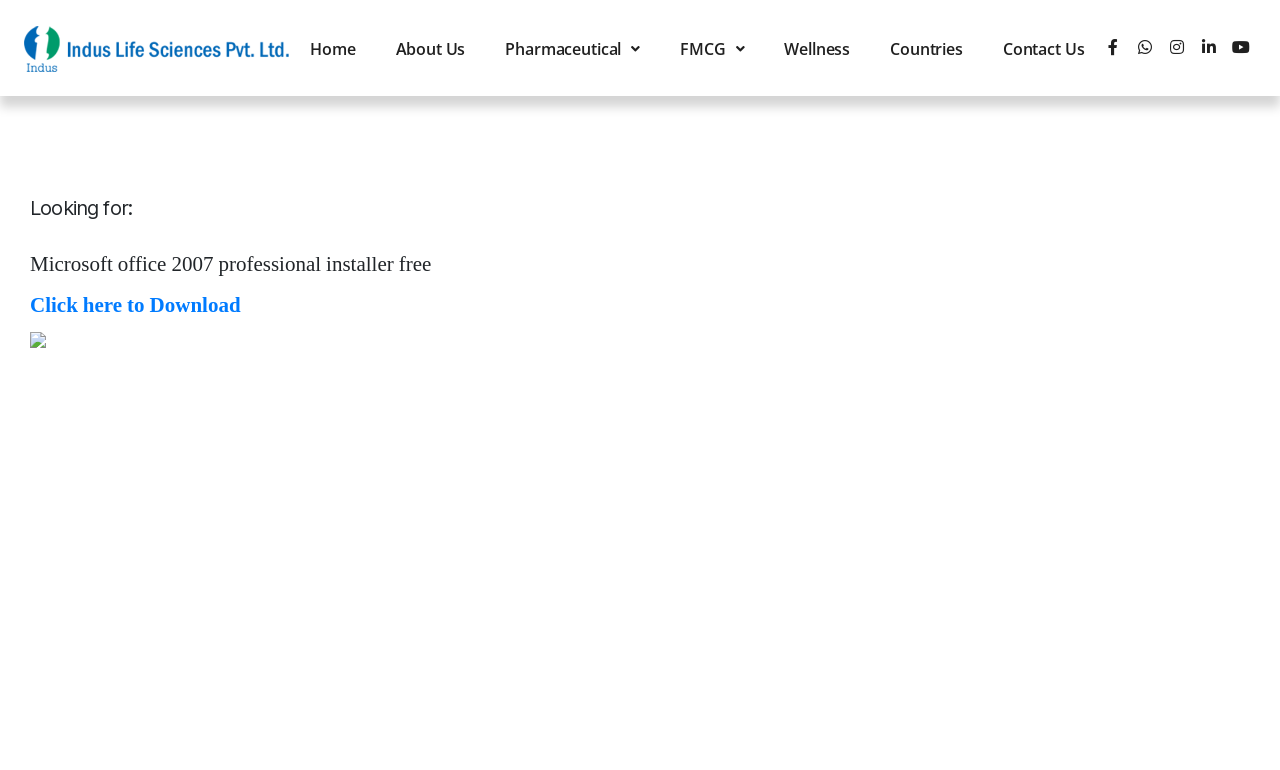Kindly determine the bounding box coordinates for the area that needs to be clicked to execute this instruction: "Contact Us".

[0.776, 0.033, 0.855, 0.093]